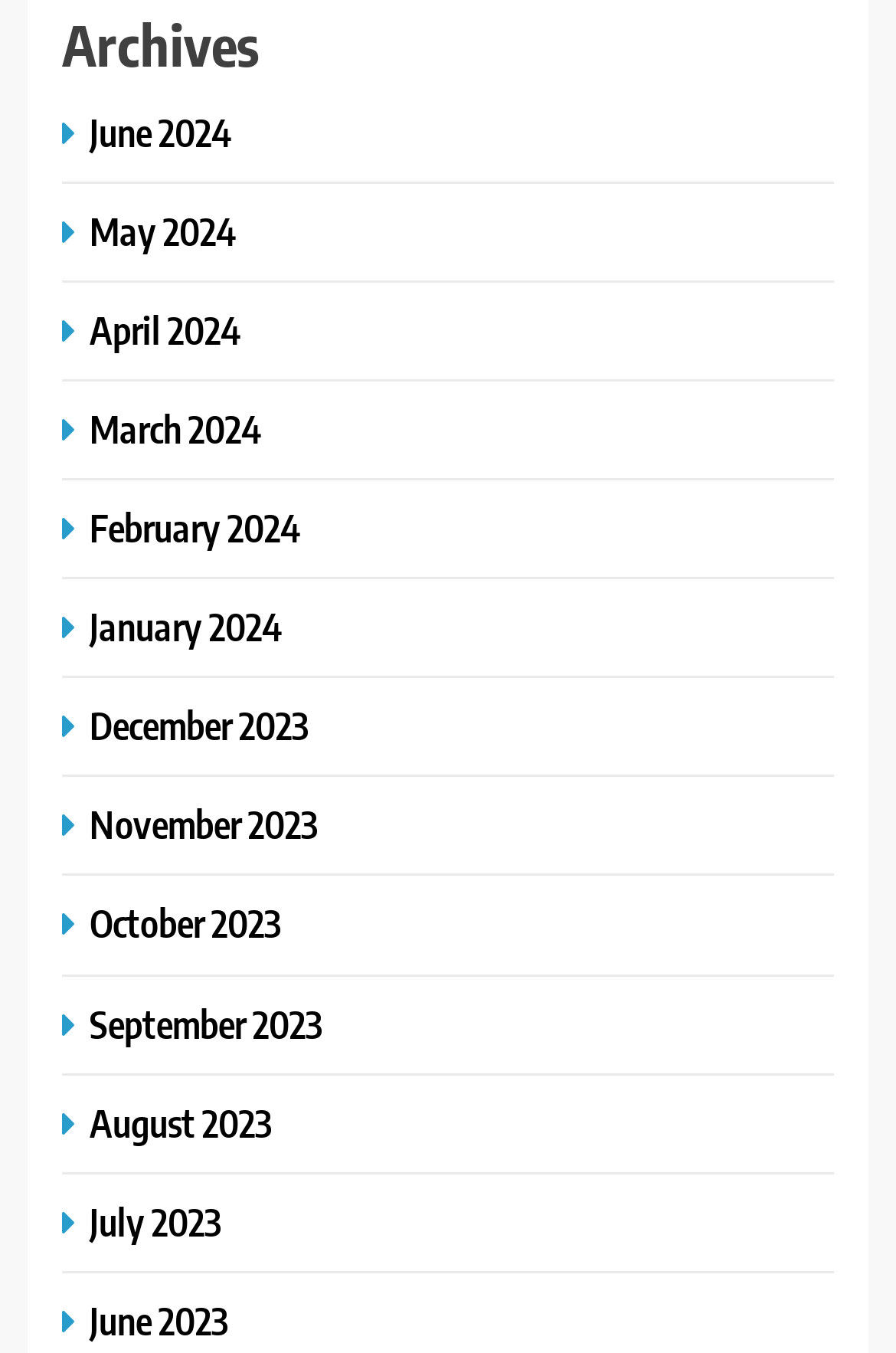What is the earliest month listed?
Please give a detailed and thorough answer to the question, covering all relevant points.

By examining the list of links, I found that the earliest month listed is June 2023, which is located at the bottom of the list.